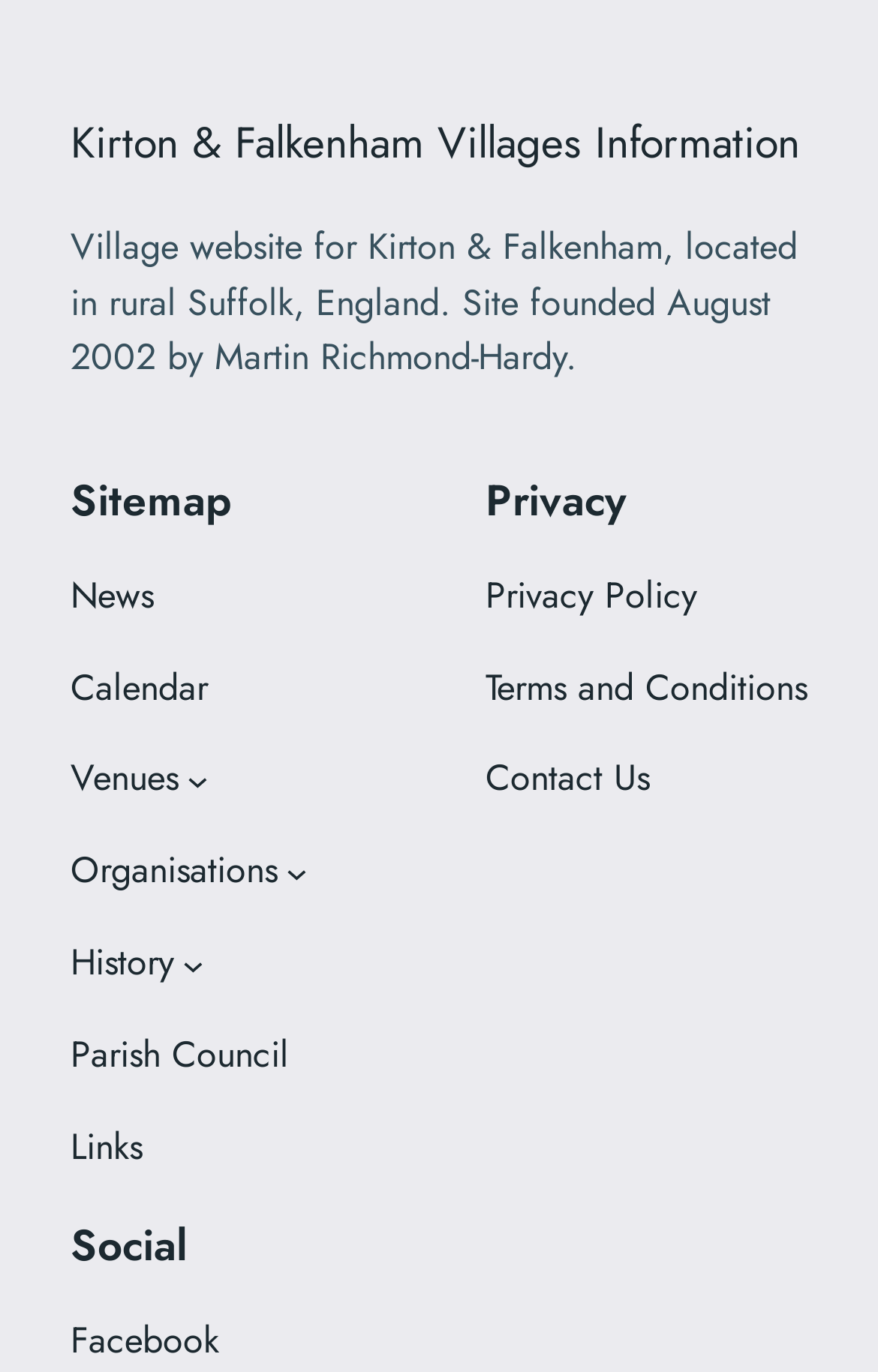Determine the bounding box coordinates of the clickable region to carry out the instruction: "Visit Kirton & Falkenham Villages Information".

[0.08, 0.08, 0.911, 0.126]